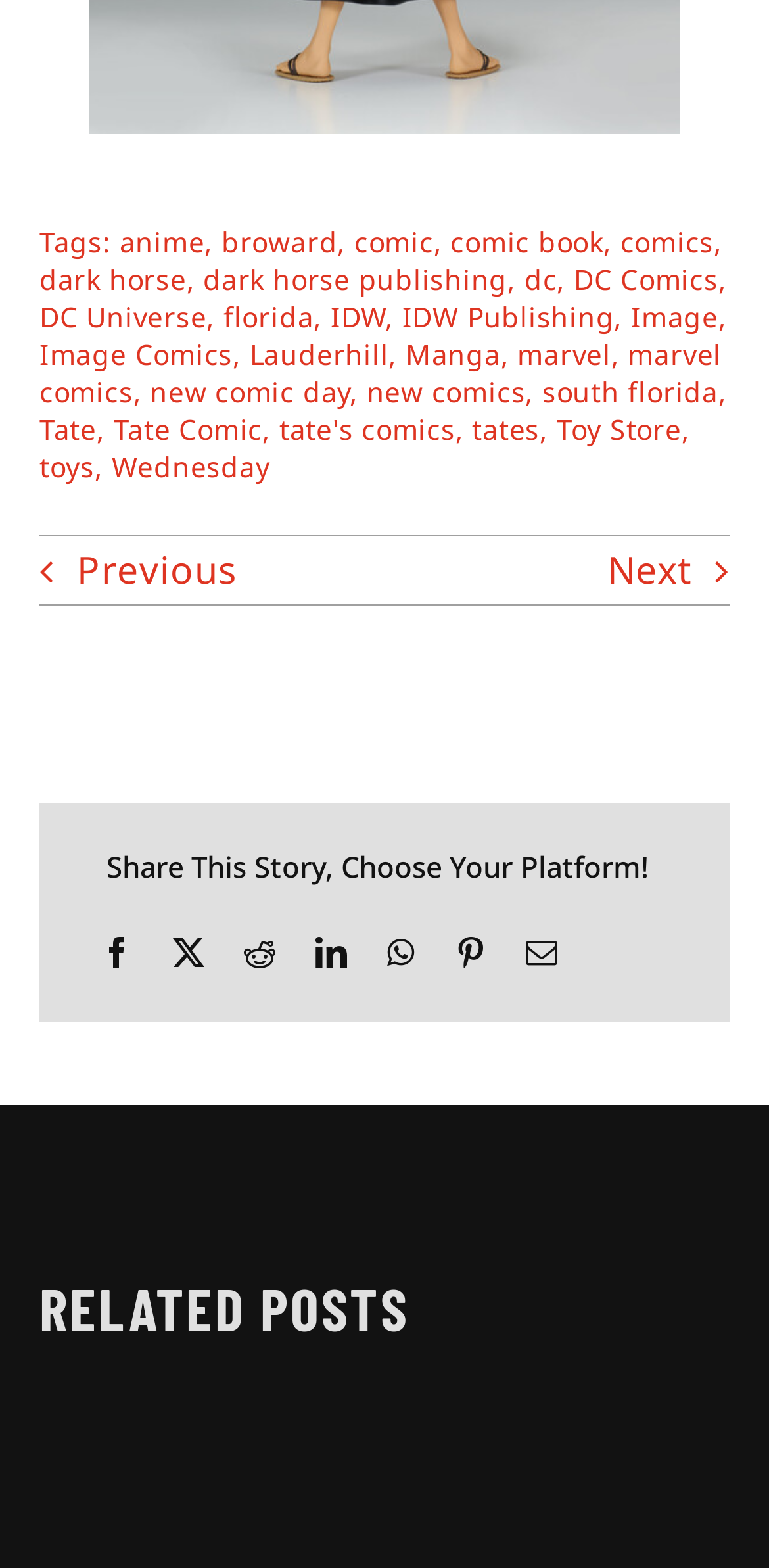Locate the bounding box coordinates of the area to click to fulfill this instruction: "Click on the 'anime' tag". The bounding box should be presented as four float numbers between 0 and 1, in the order [left, top, right, bottom].

[0.155, 0.143, 0.266, 0.167]